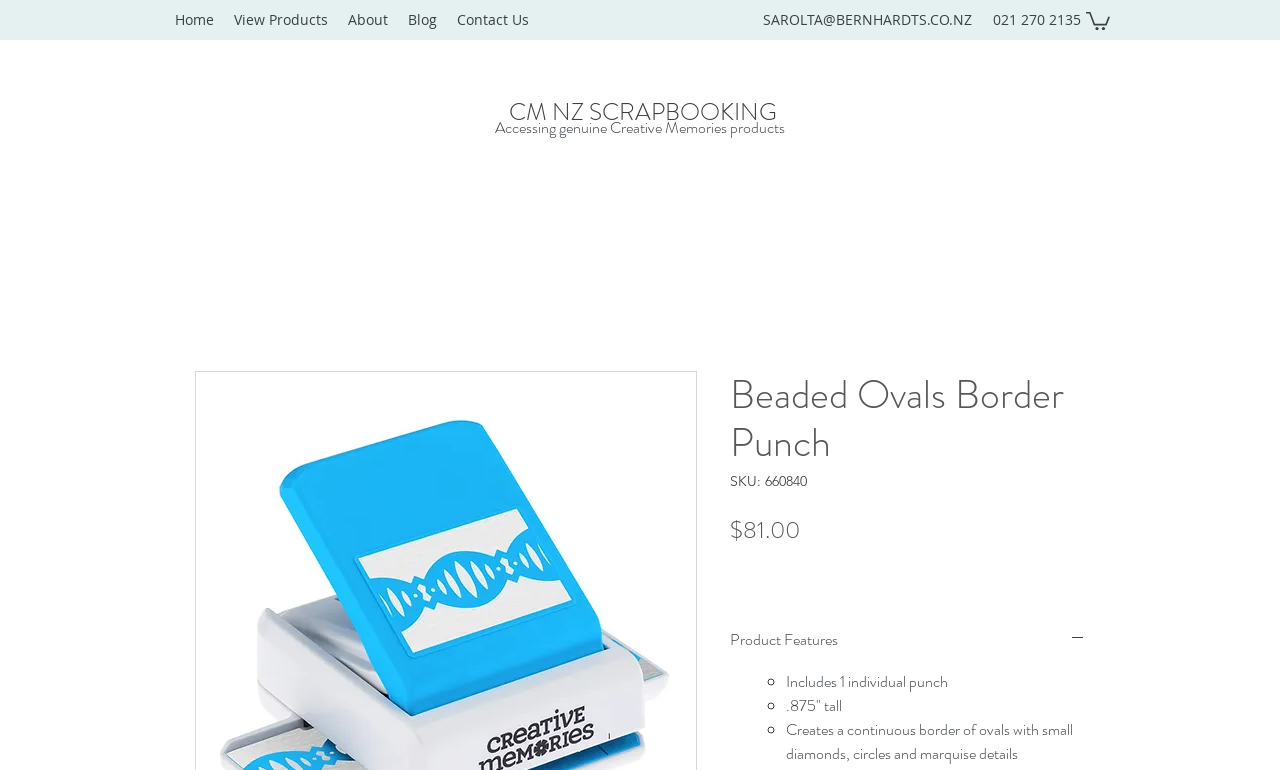What is the purpose of the punch?
Answer the question with just one word or phrase using the image.

Creates a continuous border